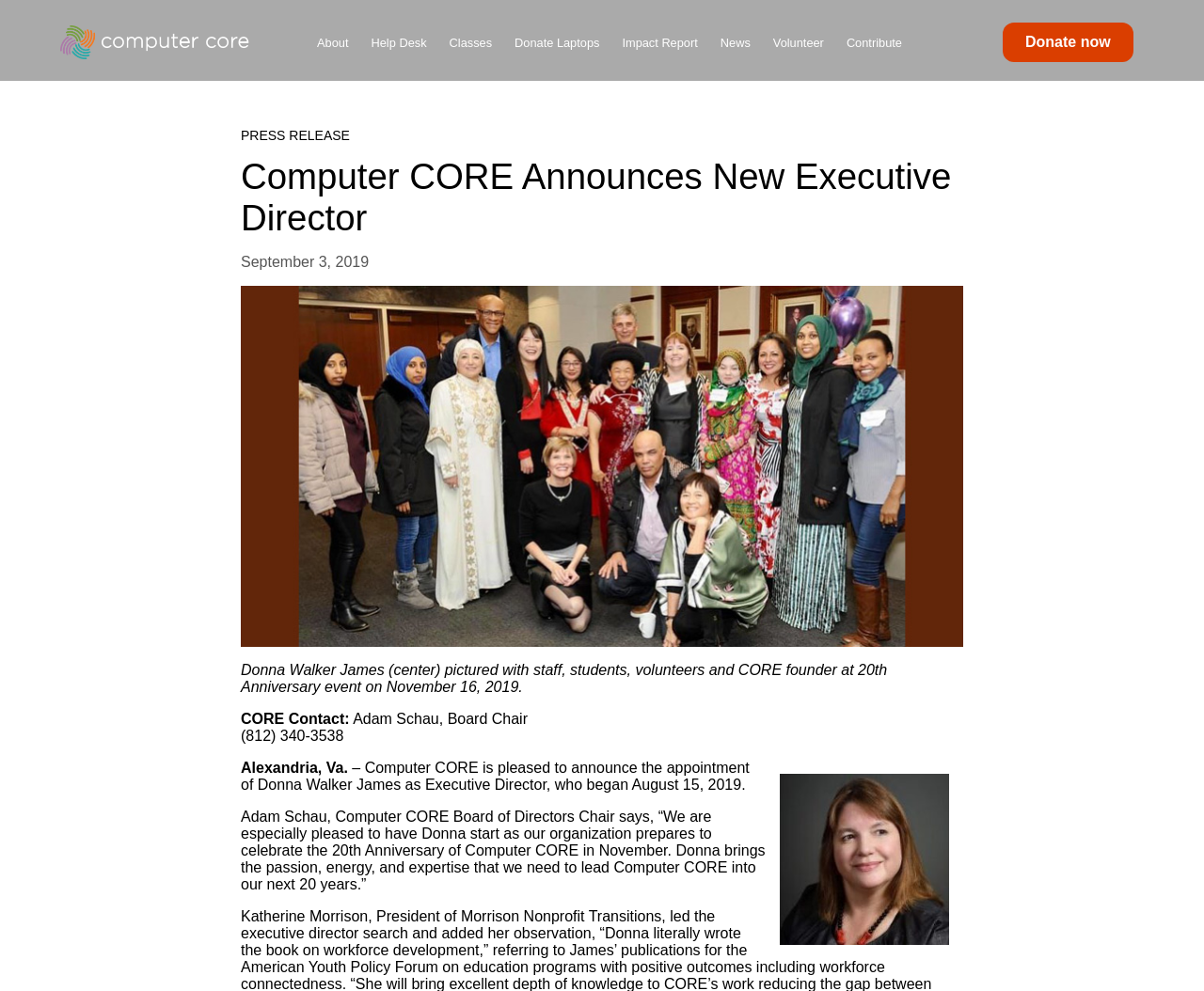Given the description of the UI element: "About", predict the bounding box coordinates in the form of [left, top, right, bottom], with each value being a float between 0 and 1.

[0.263, 0.036, 0.289, 0.05]